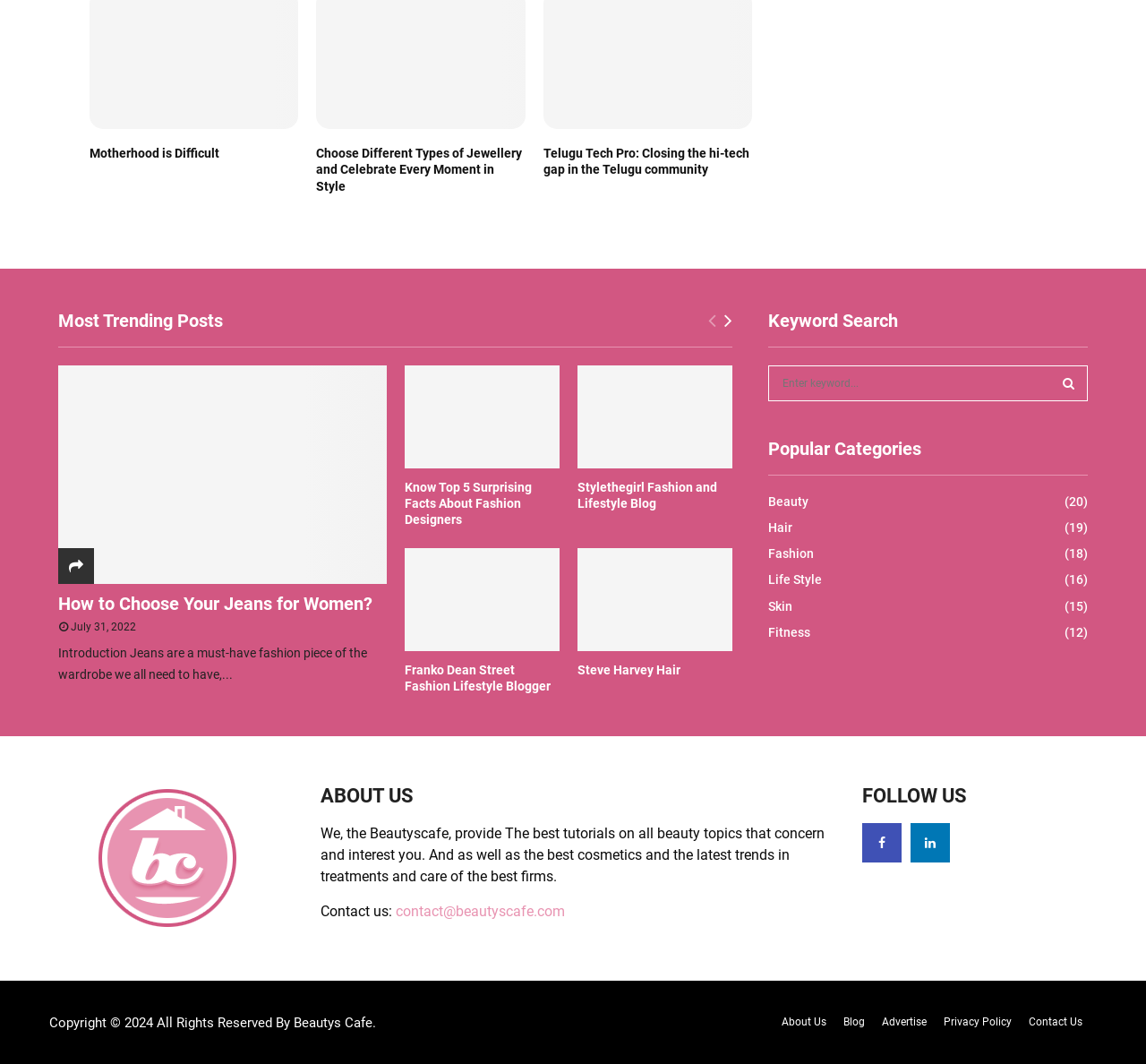Given the following UI element description: "Fitness (12)", find the bounding box coordinates in the webpage screenshot.

[0.671, 0.587, 0.707, 0.601]